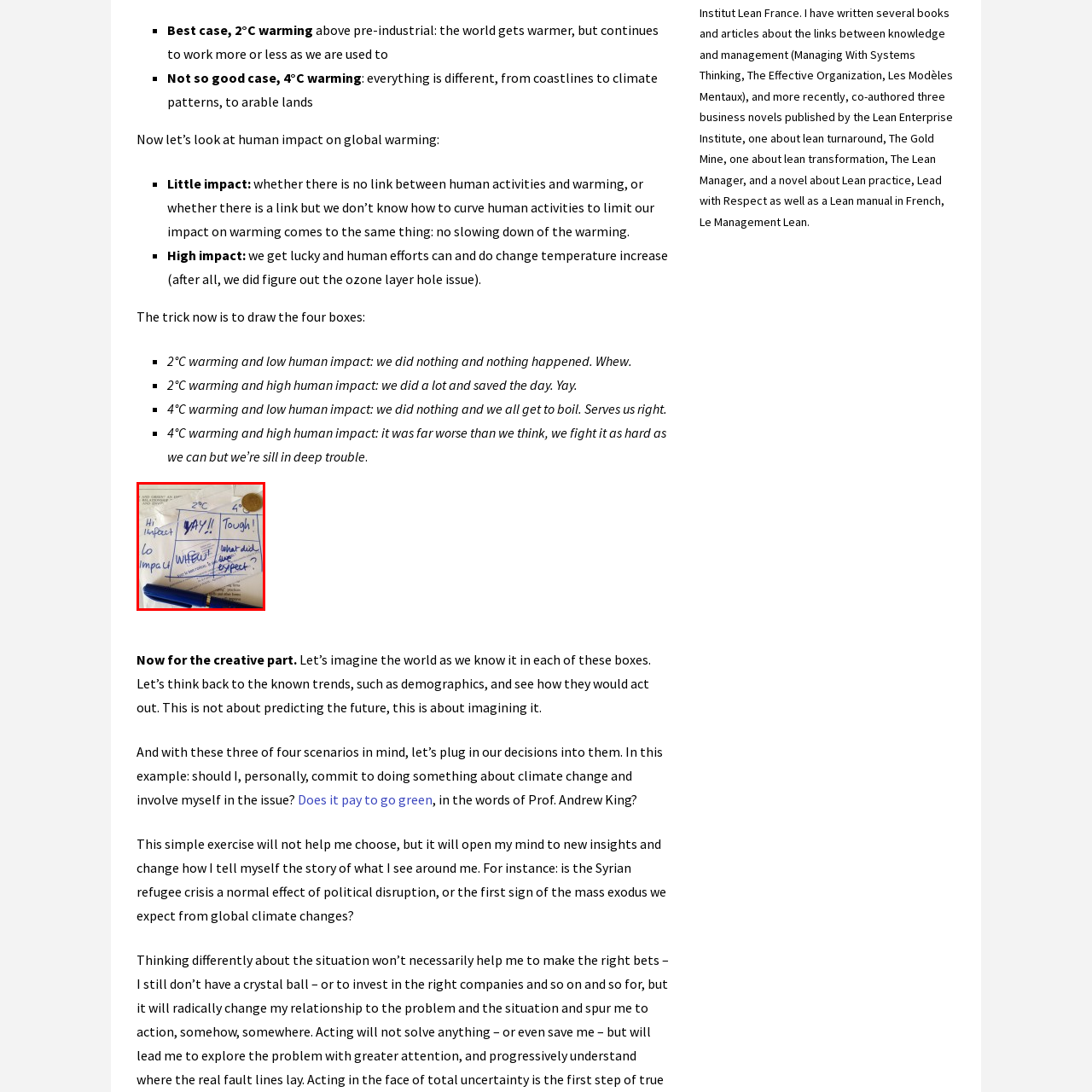Craft a detailed explanation of the image surrounded by the red outline.

The image presents an informal and creative illustration concerning the impacts of climate change, divided into four quadrants labeled with varying scenarios of global warming and human impact. The top left quadrant is labeled "2°C" and marked with an enthusiastic "YAY!!," suggesting a positive outcome in this scenario. The top right quadrant labeled "4°C" indicates a more challenging situation with the word "Tough!" written beside it. The lower left quadrant, also under "2°C," features a relieved "WHEW!!," signaling an expectation of minimal adverse effects. Conversely, the lower right quadrant for "4°C" poses the question, "What did we expect?" alongside hints of regret or realization about possible dire consequences. Additionally, a blue pen and a coin rest atop a sheet of papers, hinting at a casual setting where these ideas might have been scribbled and further emphasizing the thoughtful yet approachable tone of the message regarding climate impacts and human response.